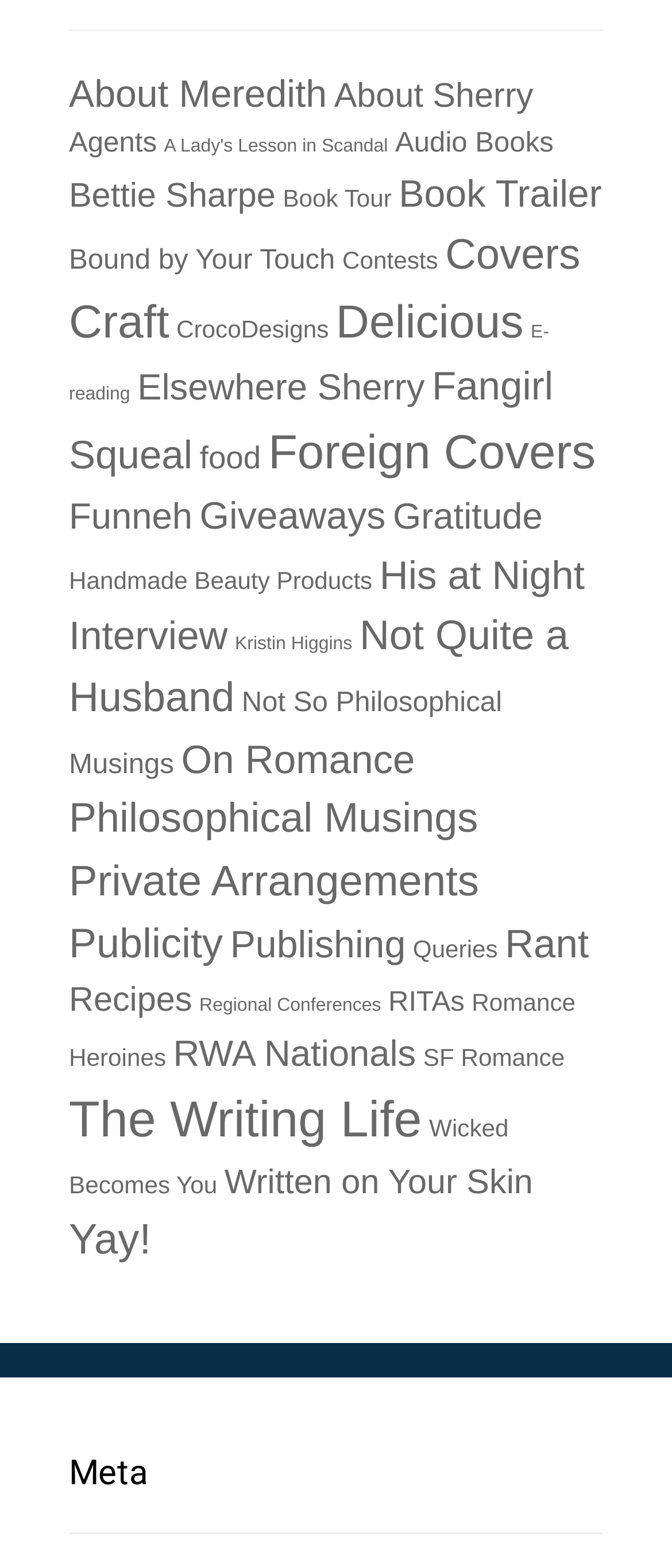Identify the bounding box coordinates of the section to be clicked to complete the task described by the following instruction: "Learn about The Writing Life". The coordinates should be four float numbers between 0 and 1, formatted as [left, top, right, bottom].

[0.103, 0.696, 0.628, 0.732]